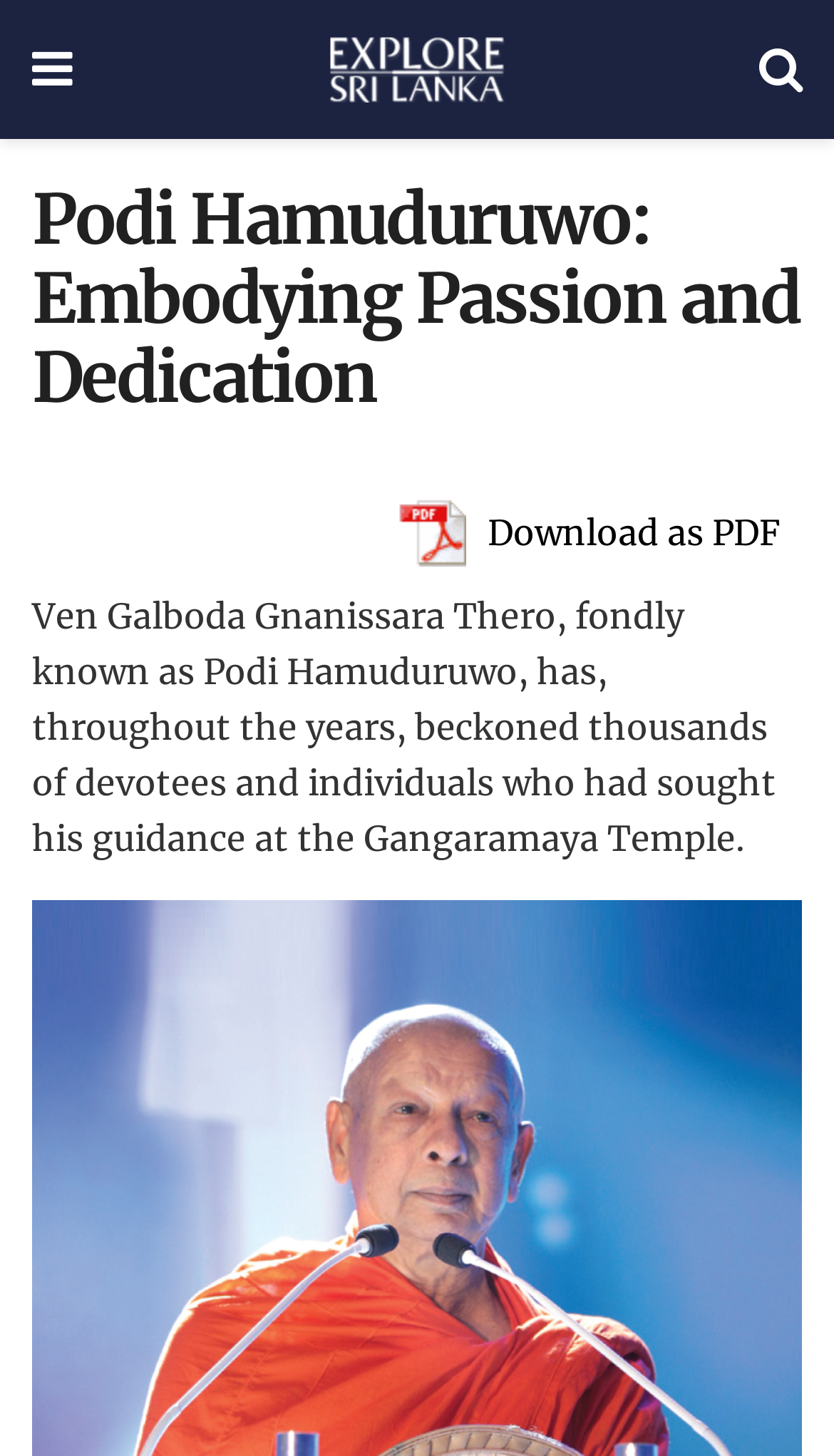What is the name of the temple mentioned?
Can you give a detailed and elaborate answer to the question?

The name of the temple is mentioned in the static text element, which describes Ven Galboda Gnanissara Thero's guidance at the Gangaramaya Temple.